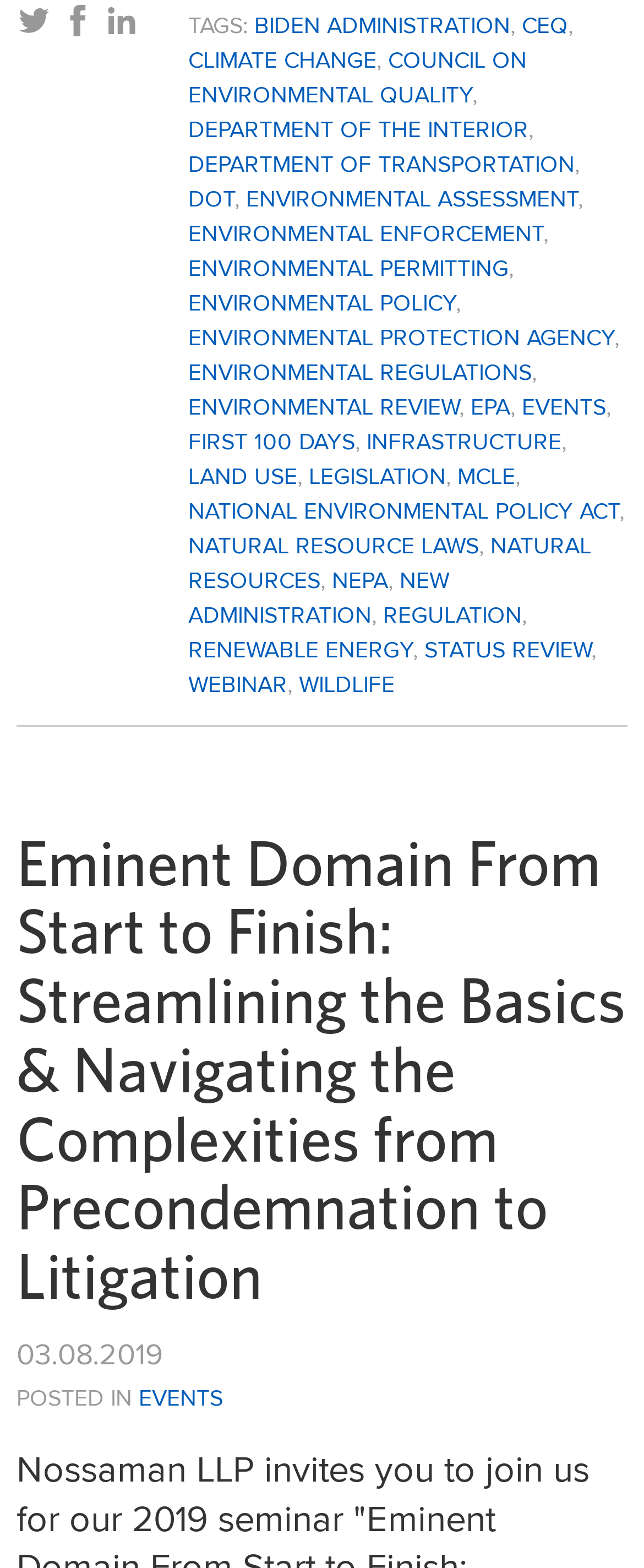Pinpoint the bounding box coordinates of the element that must be clicked to accomplish the following instruction: "Explore the EVENTS page". The coordinates should be in the format of four float numbers between 0 and 1, i.e., [left, top, right, bottom].

[0.81, 0.248, 0.941, 0.269]